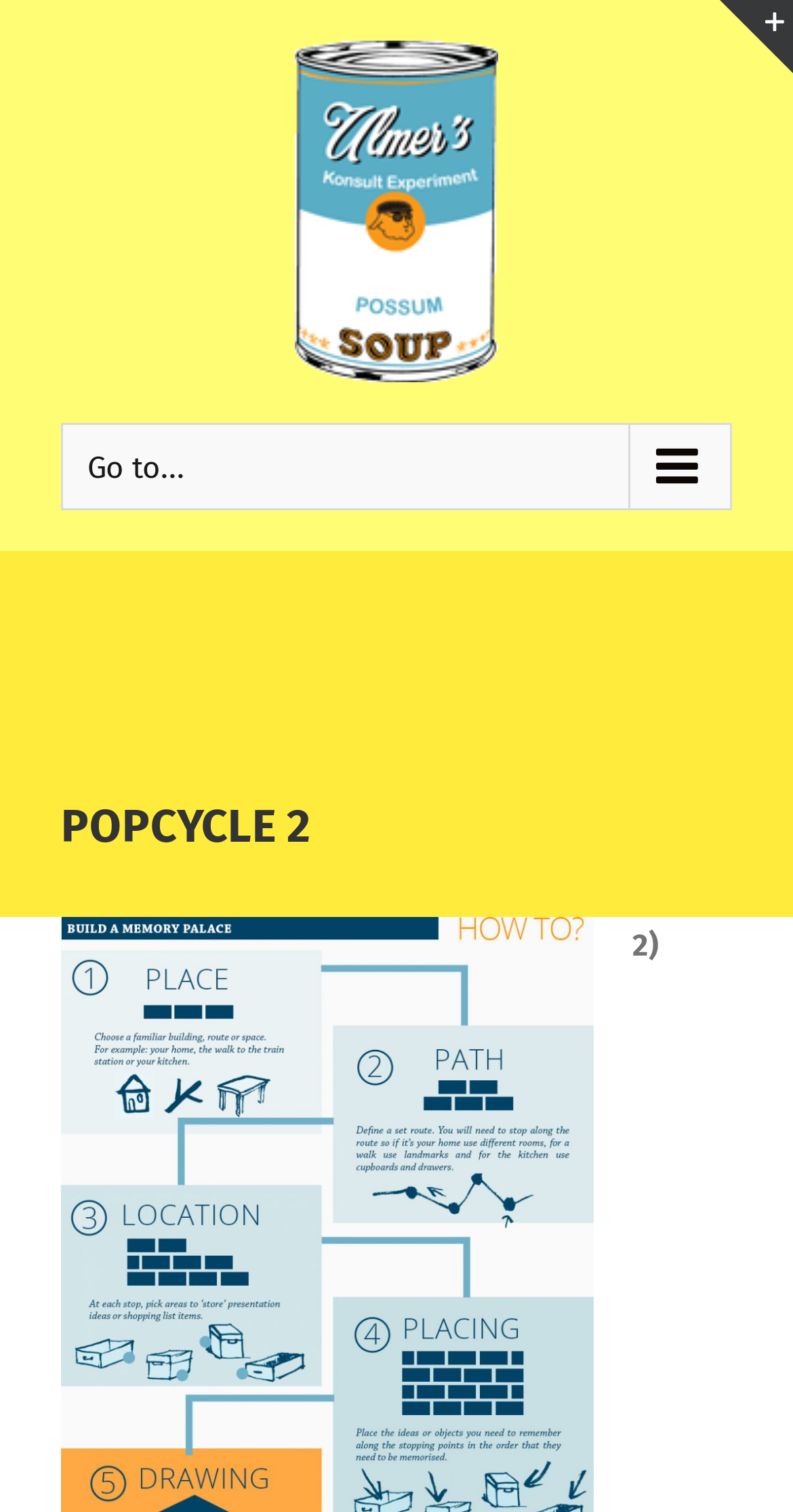Respond with a single word or phrase:
What is the logo of Konsult Experiment?

Konsult Experiment Logo